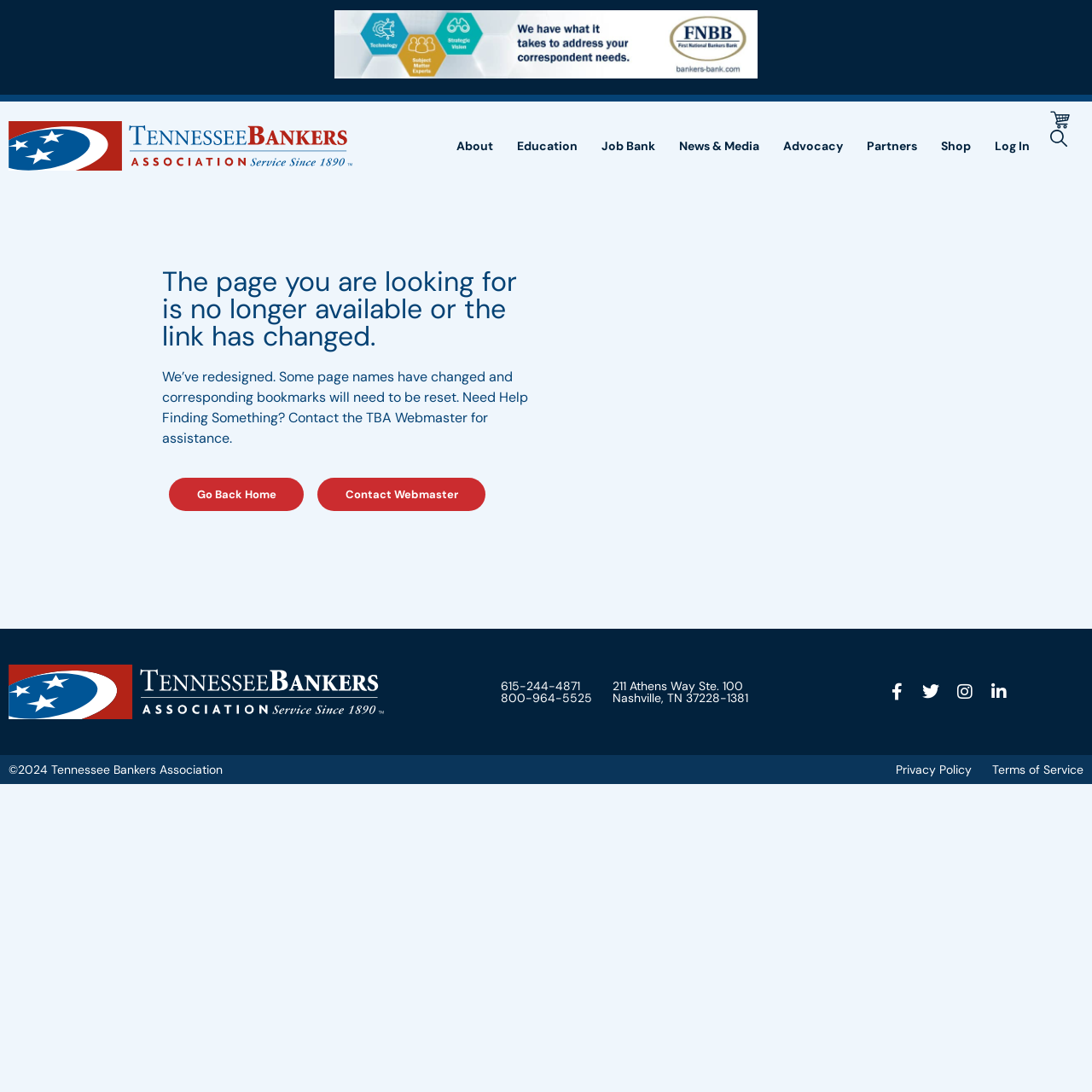Please specify the bounding box coordinates of the clickable region necessary for completing the following instruction: "Contact the webmaster". The coordinates must consist of four float numbers between 0 and 1, i.e., [left, top, right, bottom].

[0.291, 0.438, 0.445, 0.468]